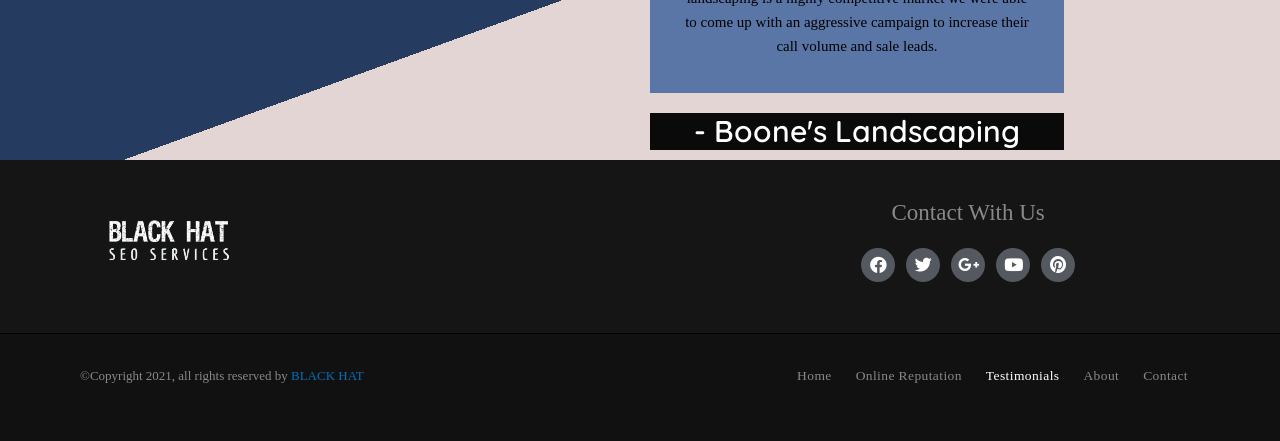Locate the bounding box coordinates of the element that needs to be clicked to carry out the instruction: "Go to the Home page". The coordinates should be given as four float numbers ranging from 0 to 1, i.e., [left, top, right, bottom].

[0.613, 0.829, 0.659, 0.875]